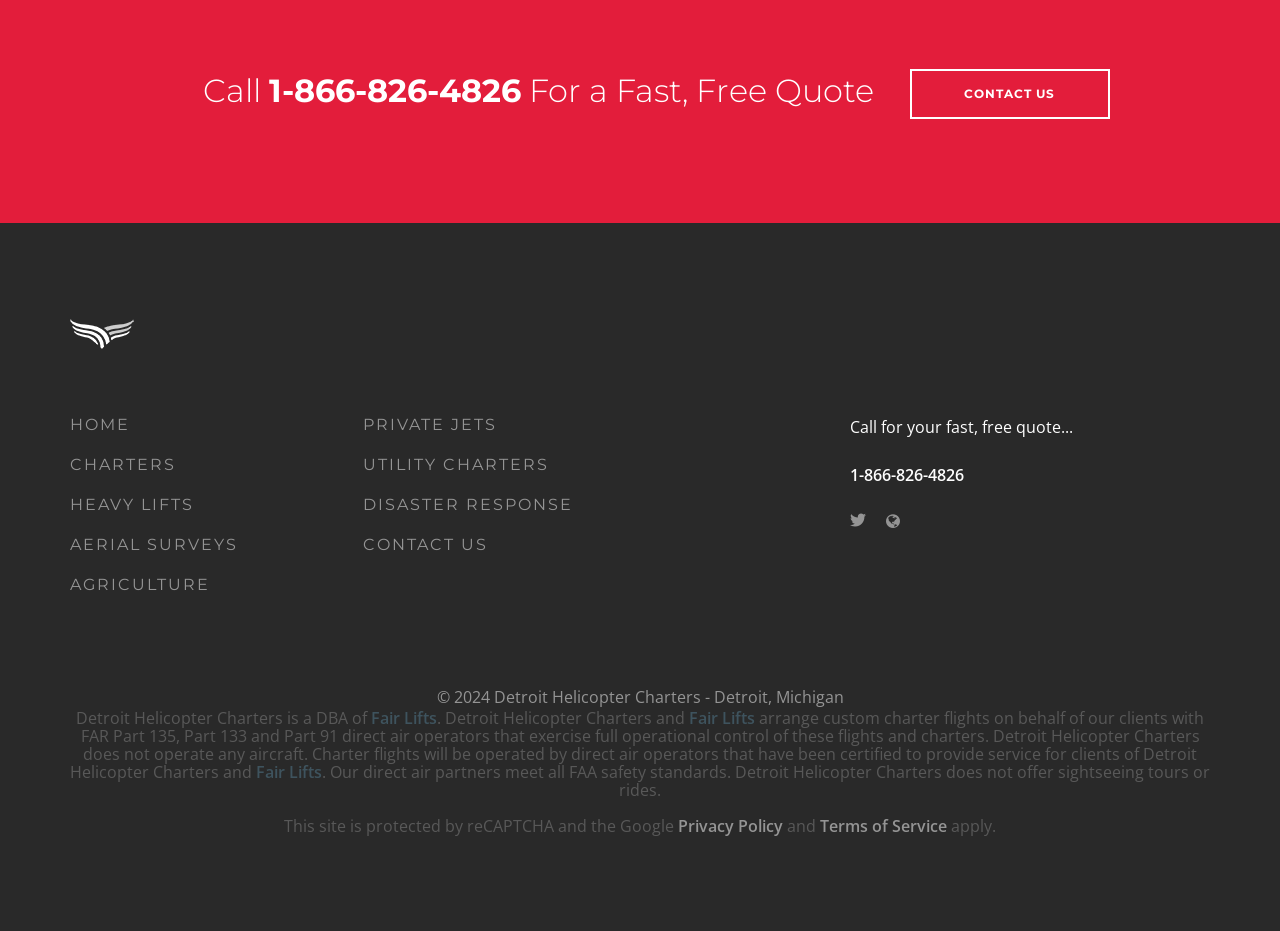From the given element description: "UTILITY CHARTERS", find the bounding box for the UI element. Provide the coordinates as four float numbers between 0 and 1, in the order [left, top, right, bottom].

[0.283, 0.487, 0.488, 0.512]